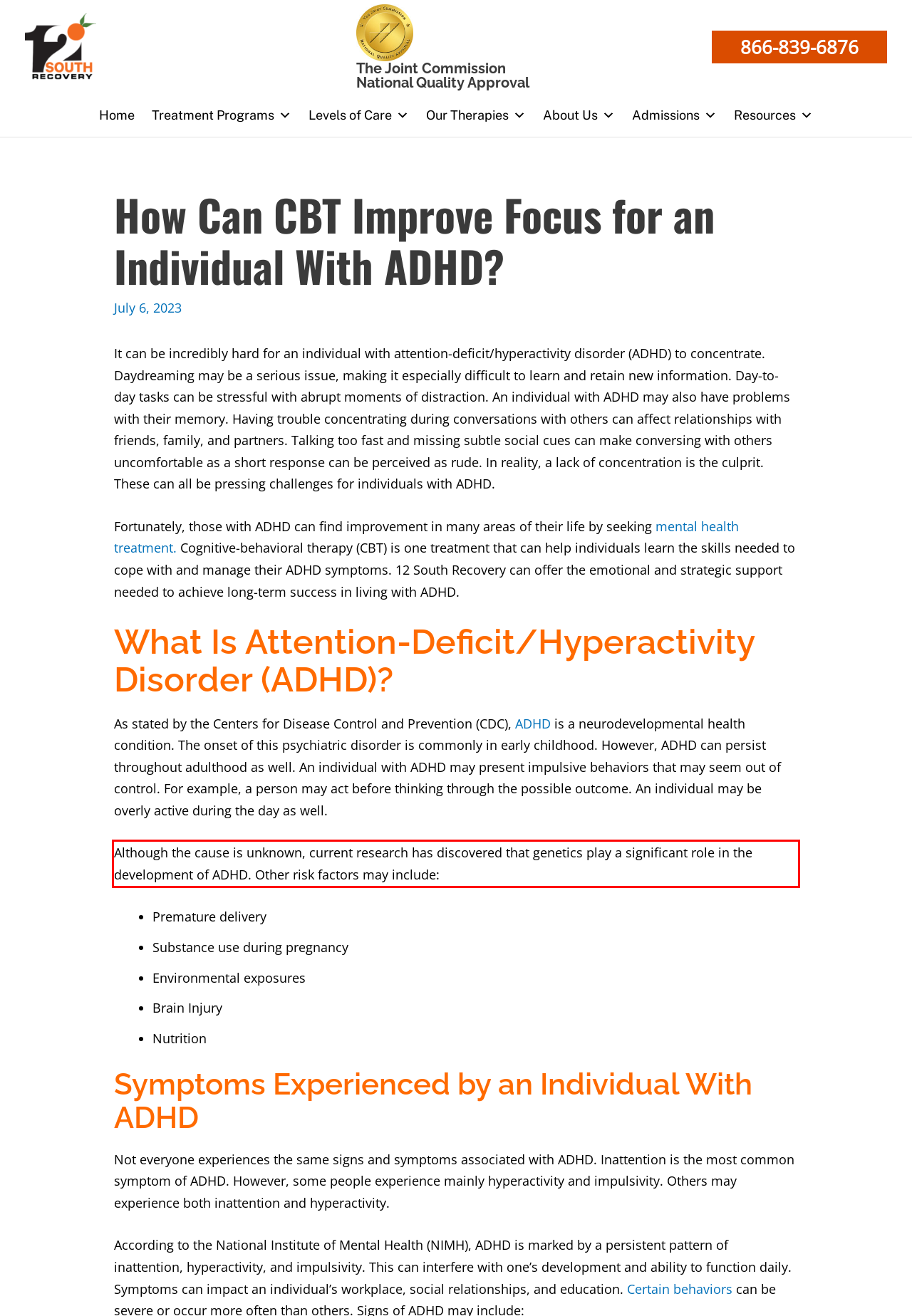Please look at the webpage screenshot and extract the text enclosed by the red bounding box.

Although the cause is unknown, current research has discovered that genetics play a significant role in the development of ADHD. Other risk factors may include: